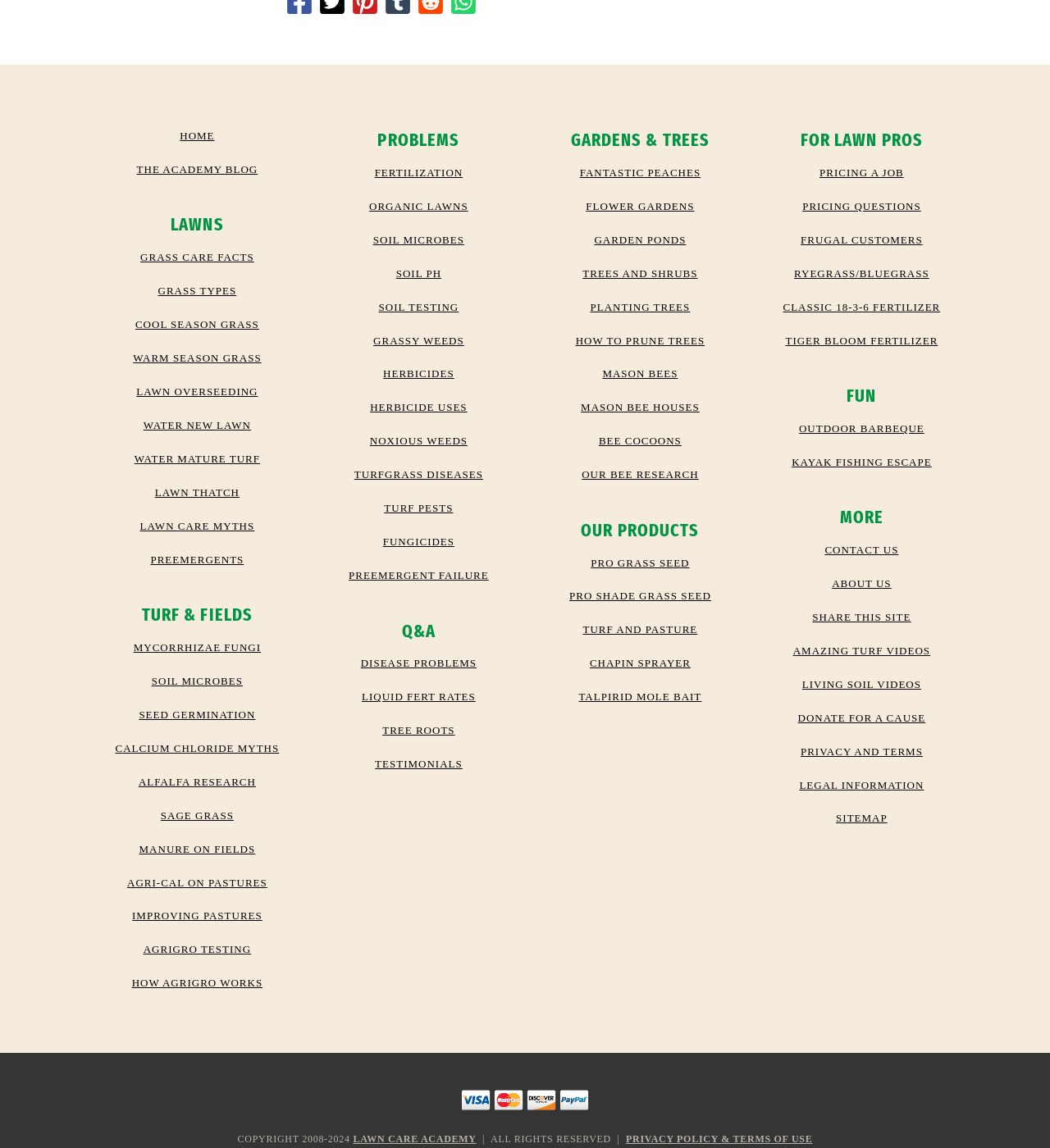Answer the question below with a single word or a brief phrase: 
How many links are there under the 'OUR PRODUCTS' heading?

4